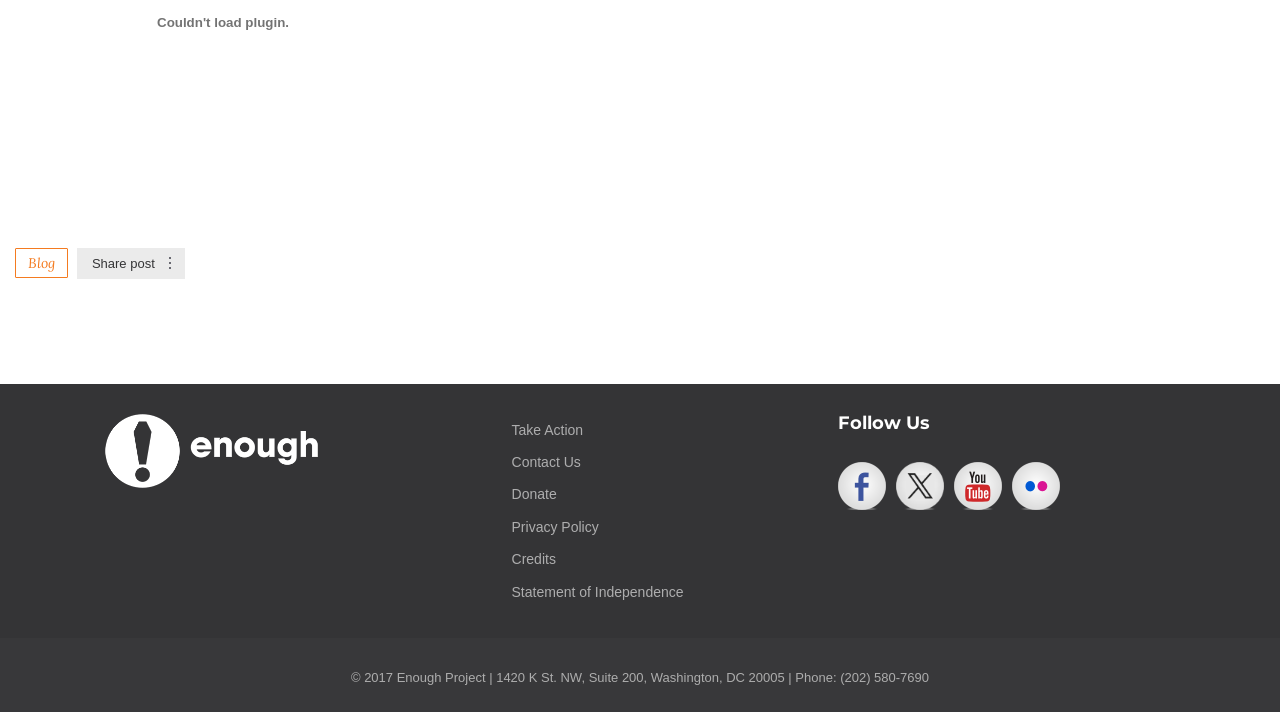Identify the bounding box coordinates of the clickable region necessary to fulfill the following instruction: "Get your copy of the book here". The bounding box coordinates should be four float numbers between 0 and 1, i.e., [left, top, right, bottom].

None